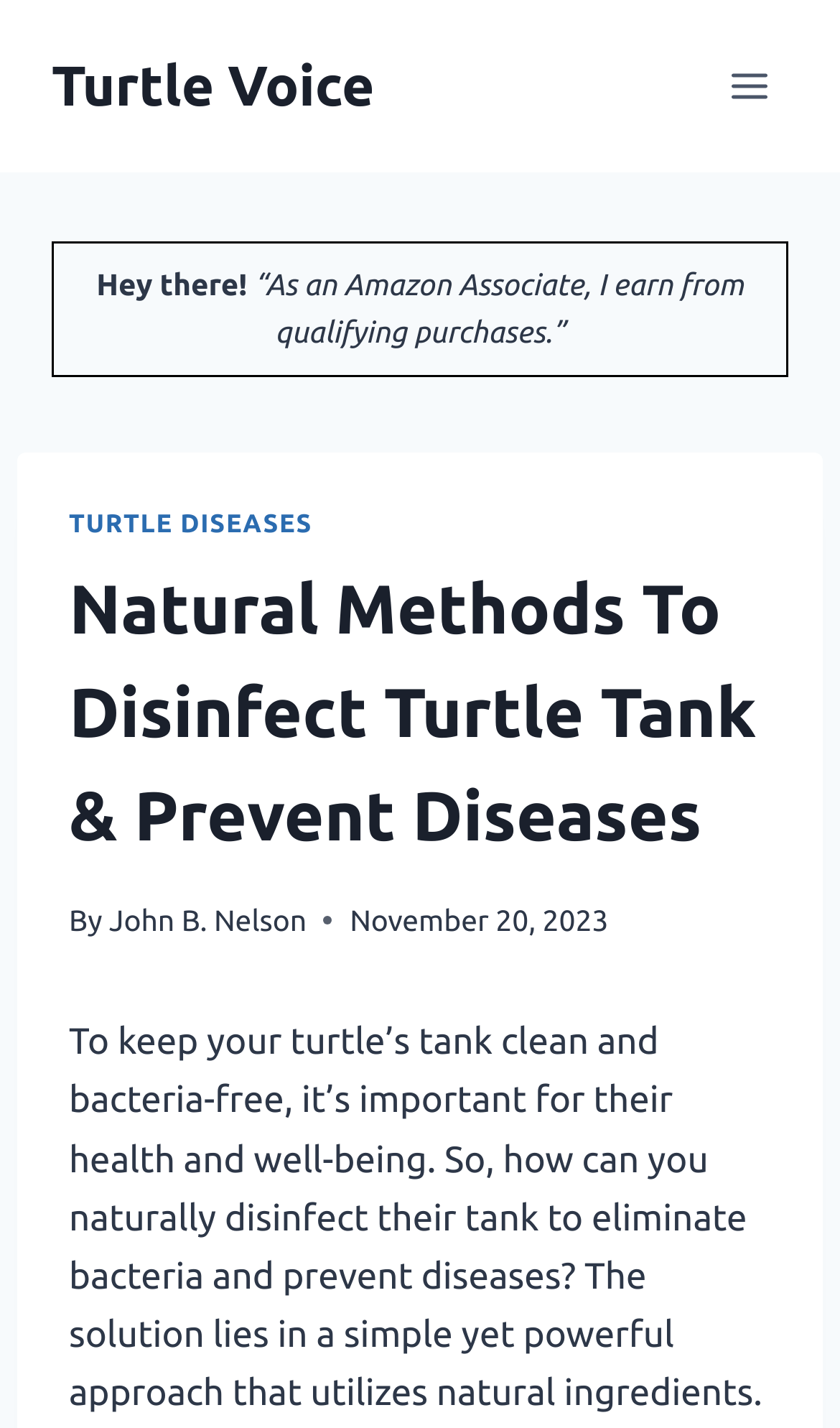Please determine the primary heading and provide its text.

Natural Methods To Disinfect Turtle Tank & Prevent Diseases